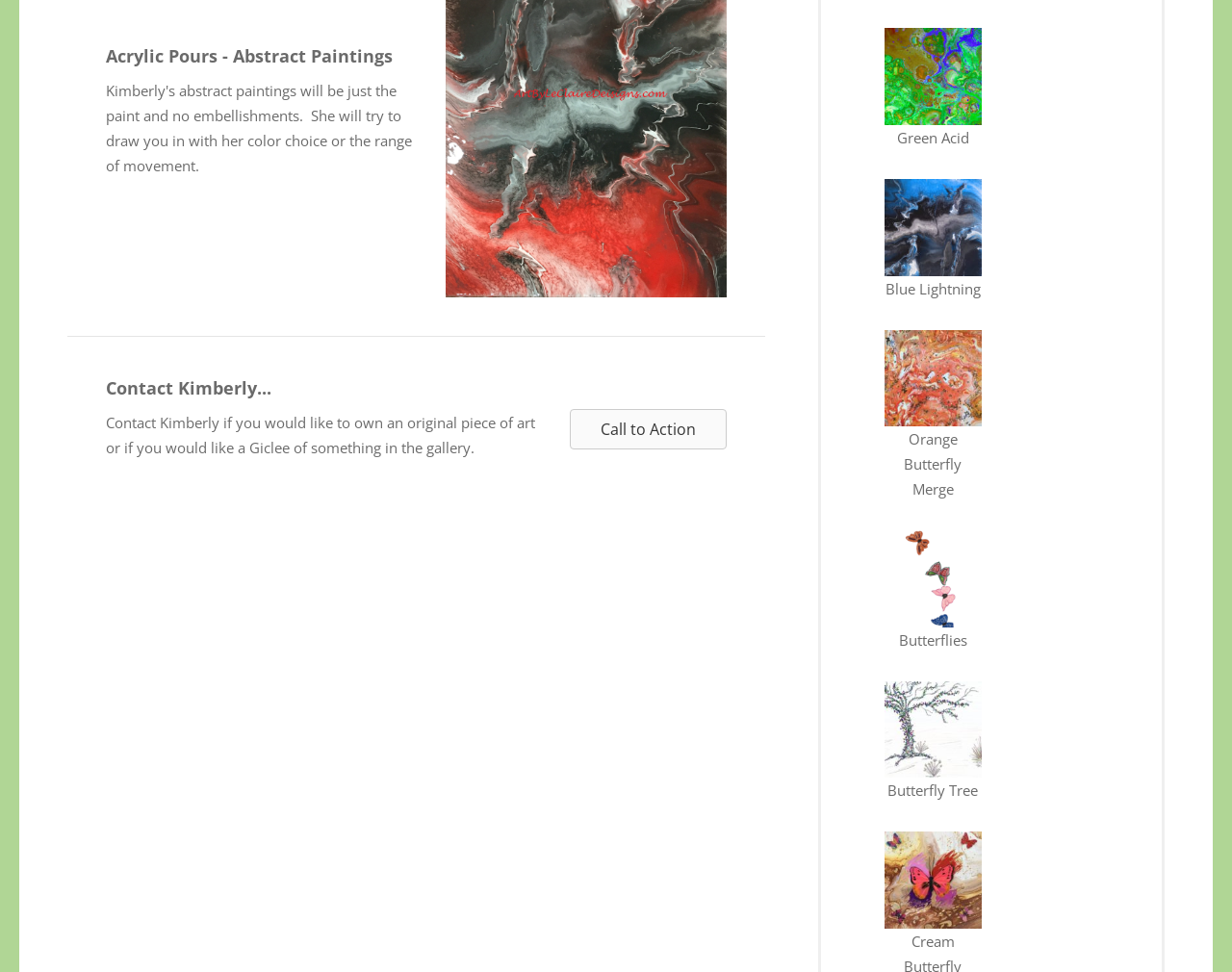Identify the bounding box for the UI element described as: "aria-describedby="gallery-1-480"". Ensure the coordinates are four float numbers between 0 and 1, formatted as [left, top, right, bottom].

[0.718, 0.342, 0.797, 0.362]